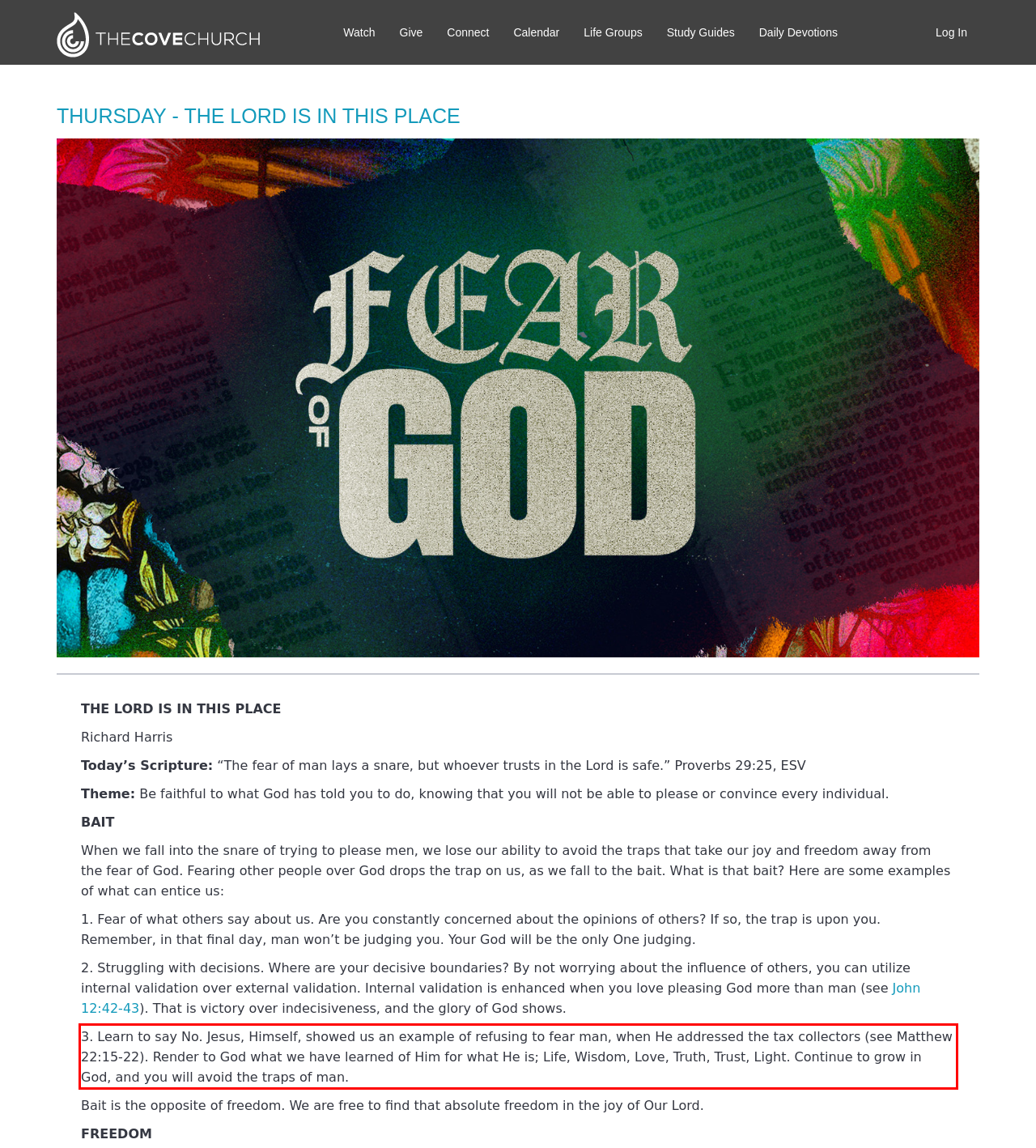You are provided with a screenshot of a webpage containing a red bounding box. Please extract the text enclosed by this red bounding box.

3. Learn to say No. Jesus, Himself, showed us an example of refusing to fear man, when He addressed the tax collectors (see Matthew 22:15-22). Render to God what we have learned of Him for what He is; Life, Wisdom, Love, Truth, Trust, Light. Continue to grow in God, and you will avoid the traps of man.